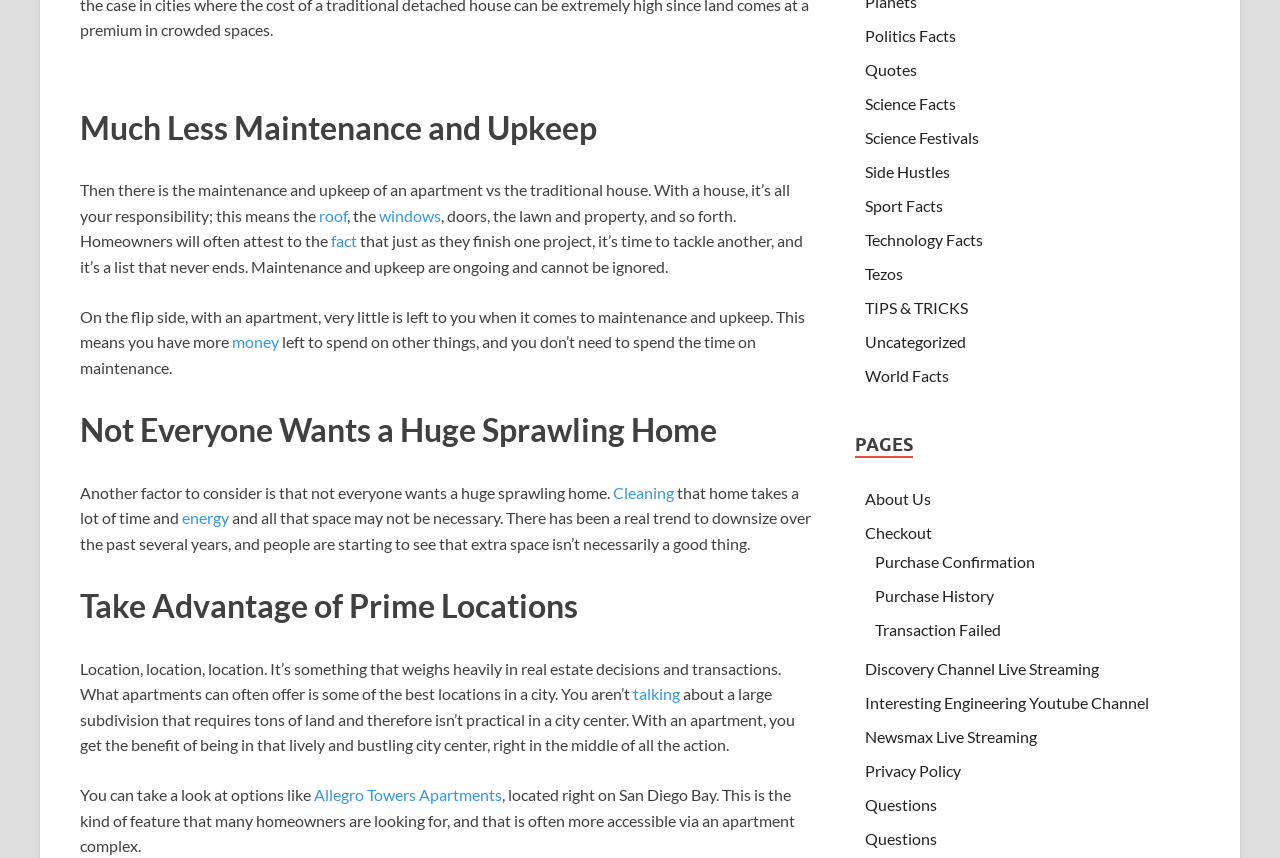Please identify the bounding box coordinates of the element I should click to complete this instruction: 'Visit the 'About Us' page'. The coordinates should be given as four float numbers between 0 and 1, like this: [left, top, right, bottom].

[0.676, 0.57, 0.727, 0.592]